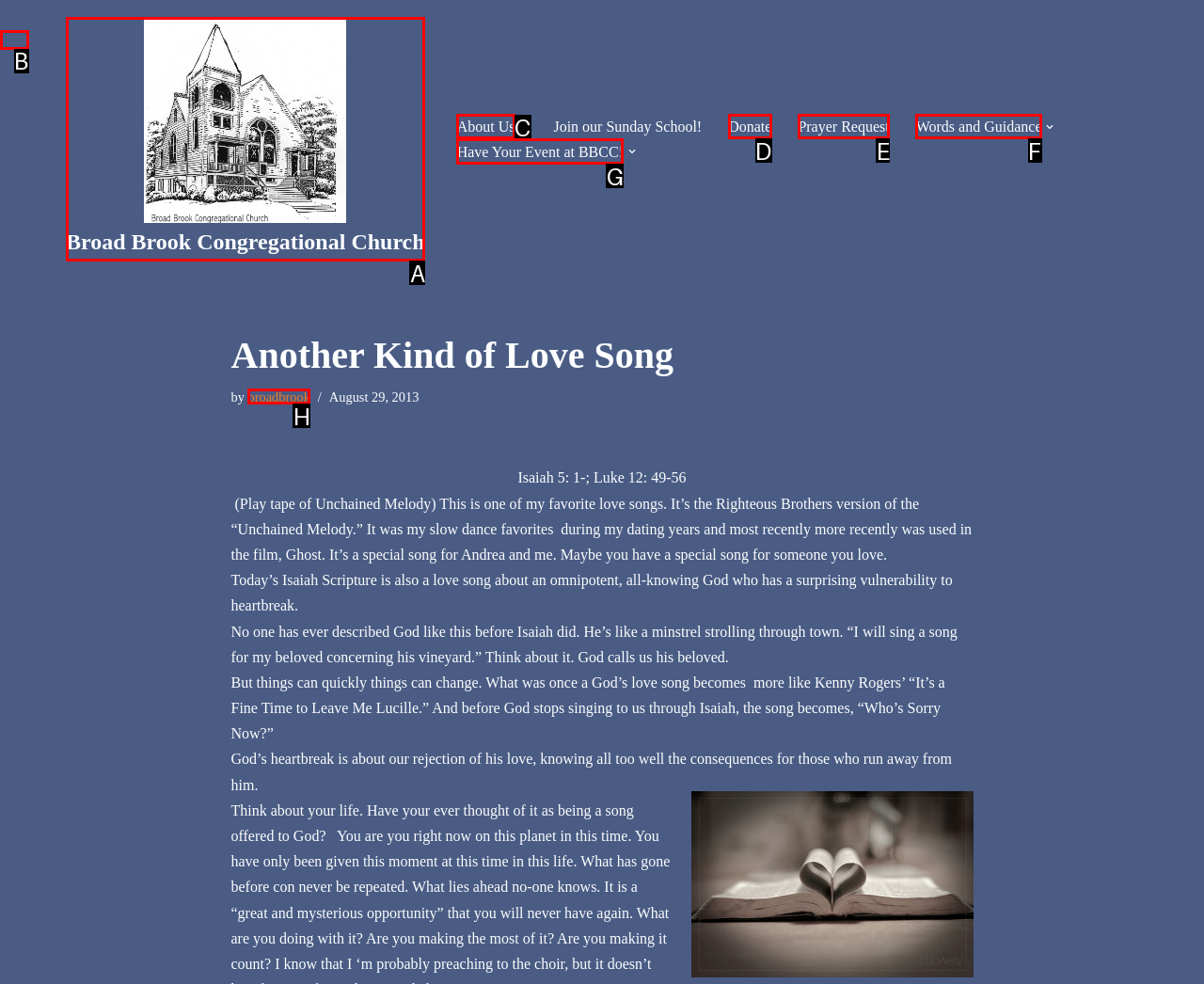Find the HTML element that corresponds to the description: Skip to content. Indicate your selection by the letter of the appropriate option.

B